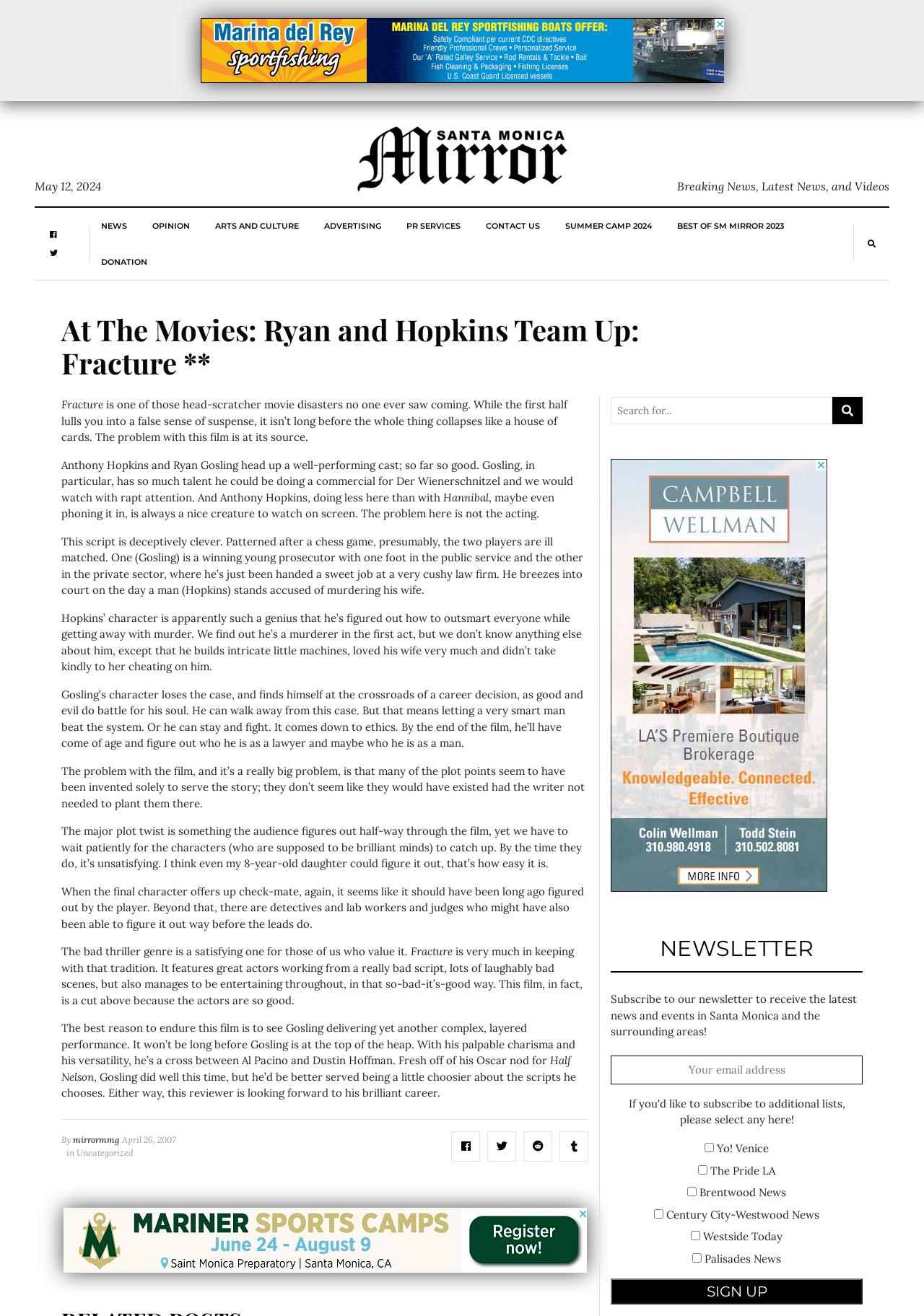Can you find the bounding box coordinates of the area I should click to execute the following instruction: "Read the article about Fracture"?

[0.066, 0.238, 0.785, 0.288]